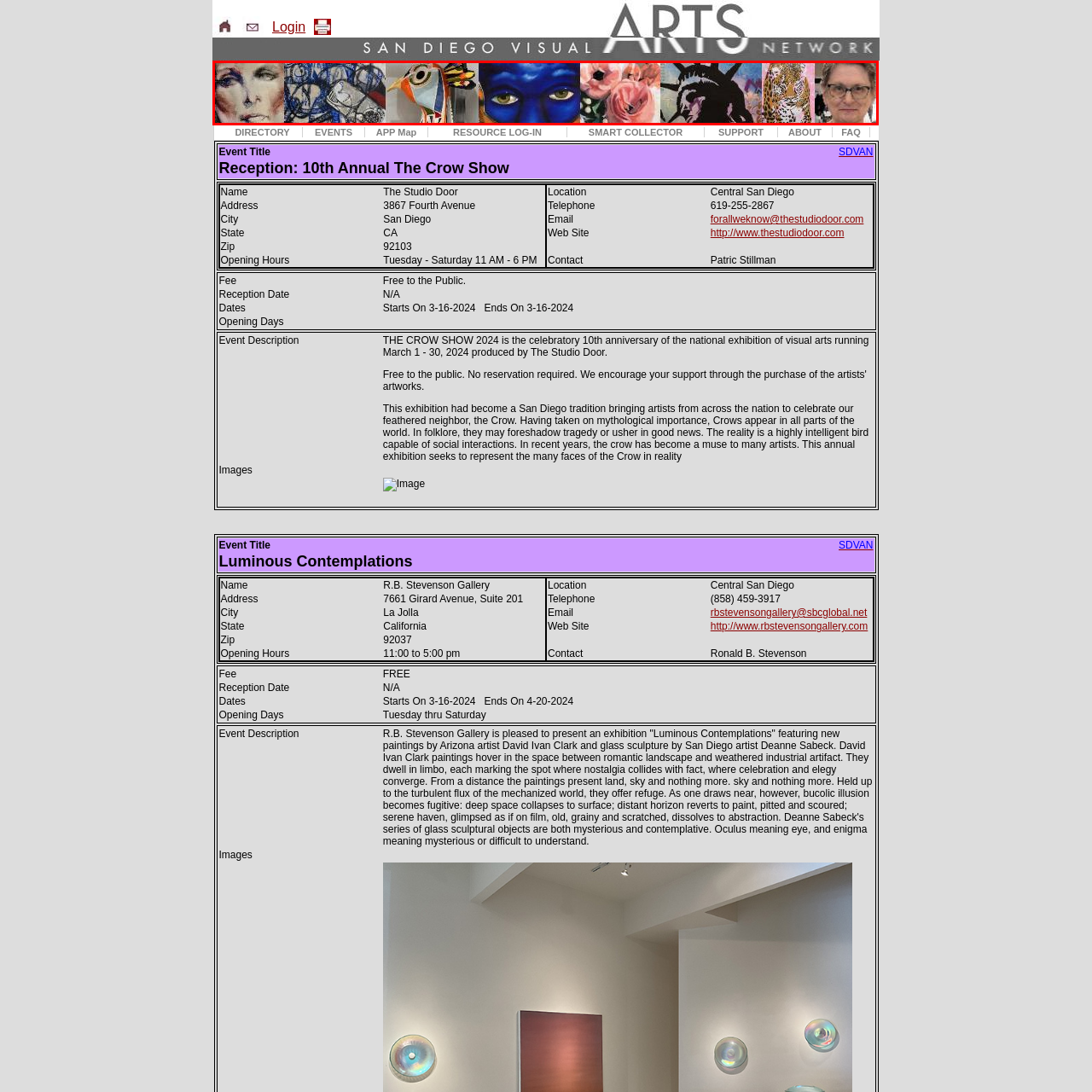Observe the image enclosed by the red border and respond to the subsequent question with a one-word or short phrase:
How many artworks are featured in the image?

At least 7